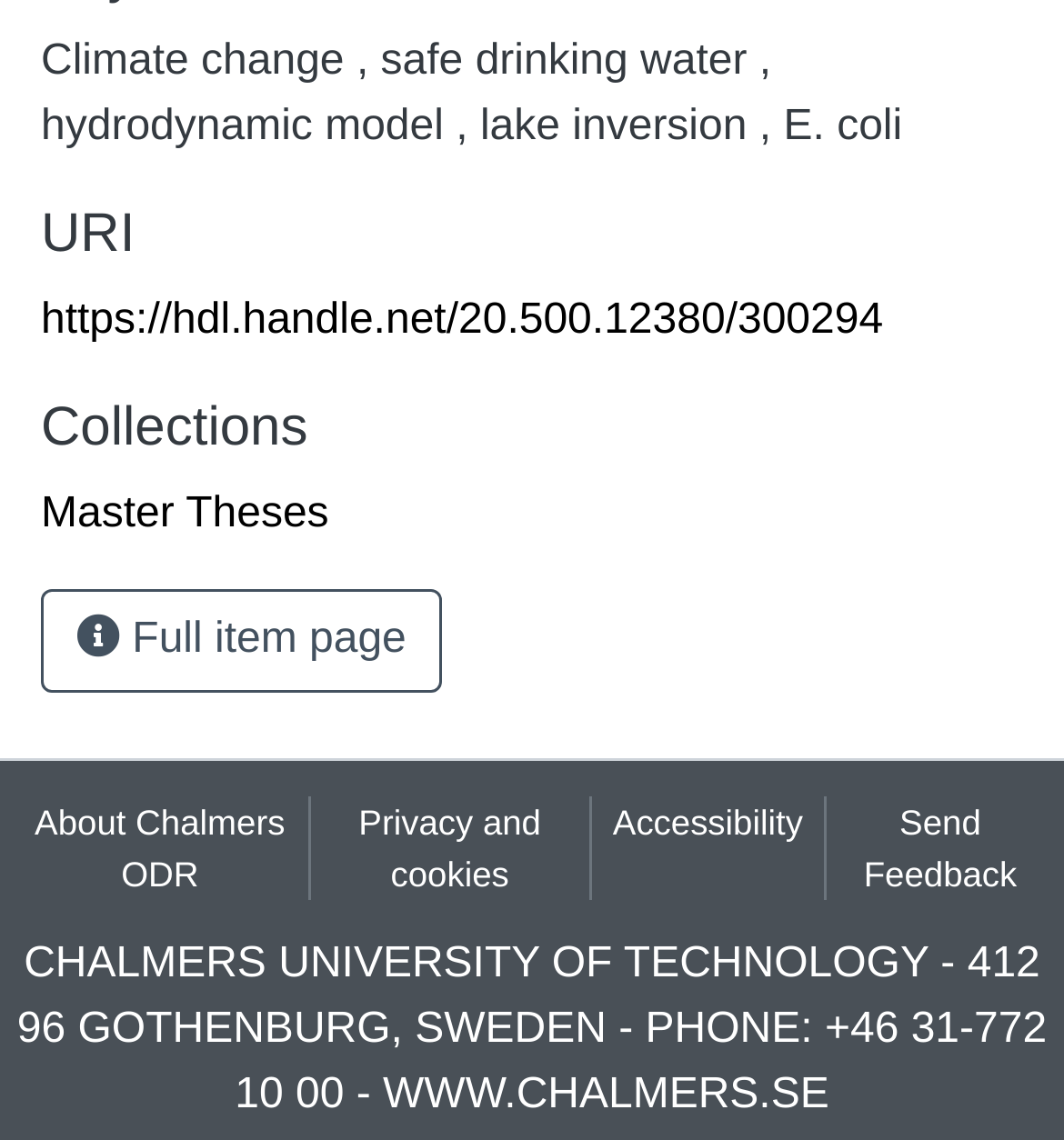Carefully examine the image and provide an in-depth answer to the question: What is the institution associated with the research?

The institution associated with the research can be identified by looking at the static text 'CHALMERS UNIVERSITY OF TECHNOLOGY' at the bottom of the webpage, which indicates that the research is affiliated with Chalmers University of Technology.